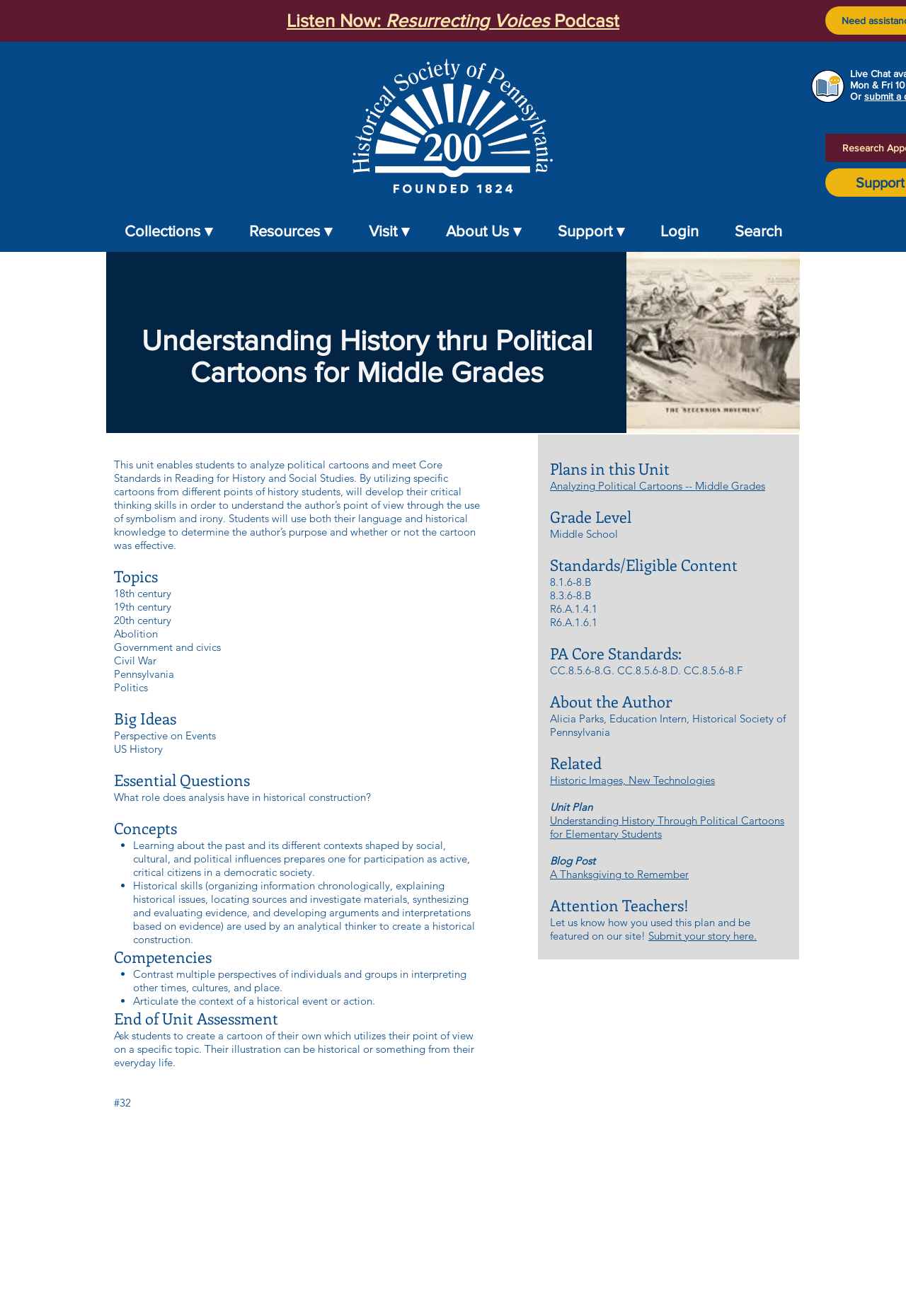Please specify the bounding box coordinates of the element that should be clicked to execute the given instruction: 'Submit your story'. Ensure the coordinates are four float numbers between 0 and 1, expressed as [left, top, right, bottom].

[0.716, 0.706, 0.835, 0.716]